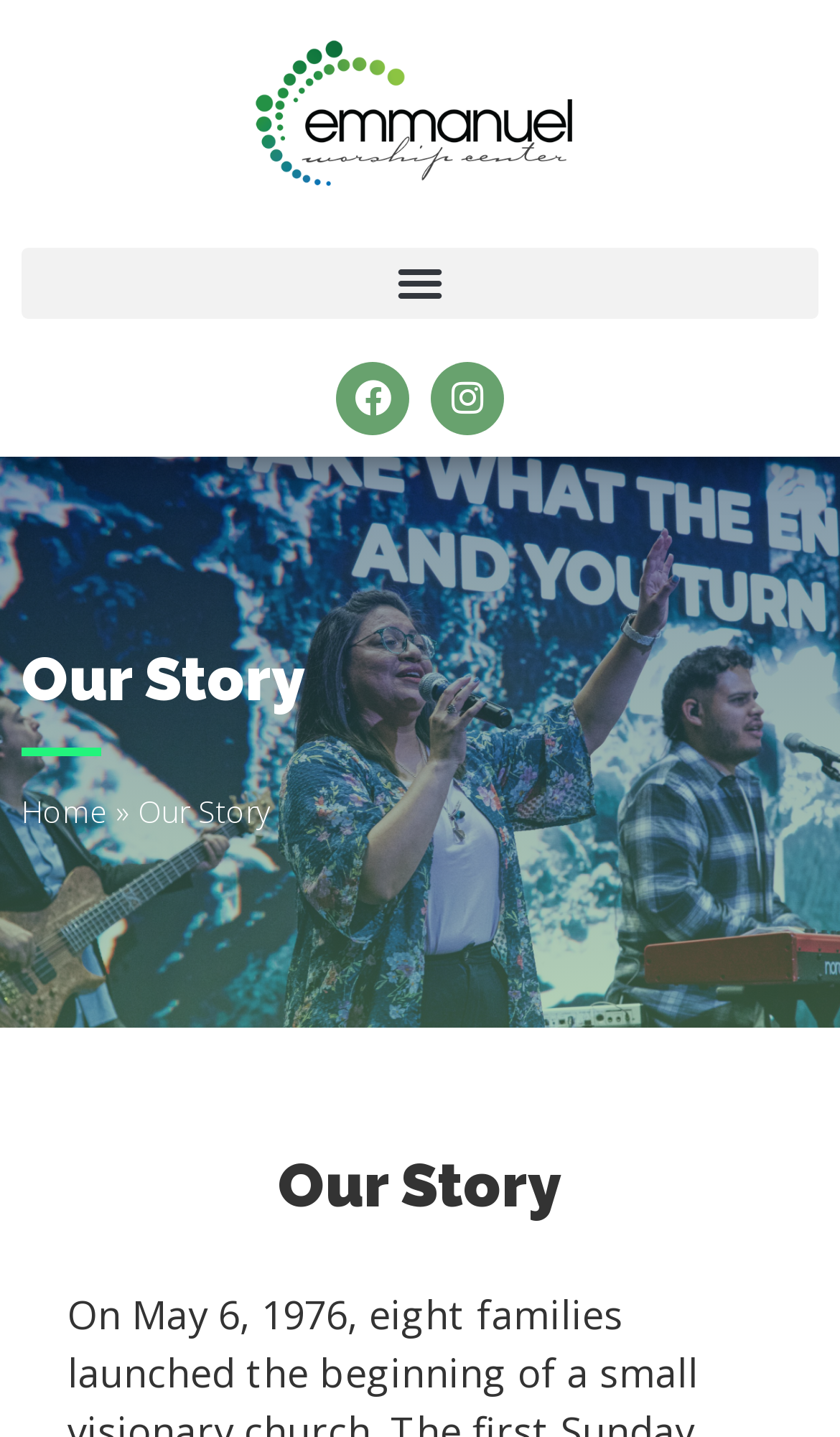What is the text of the first heading? Analyze the screenshot and reply with just one word or a short phrase.

Our Story